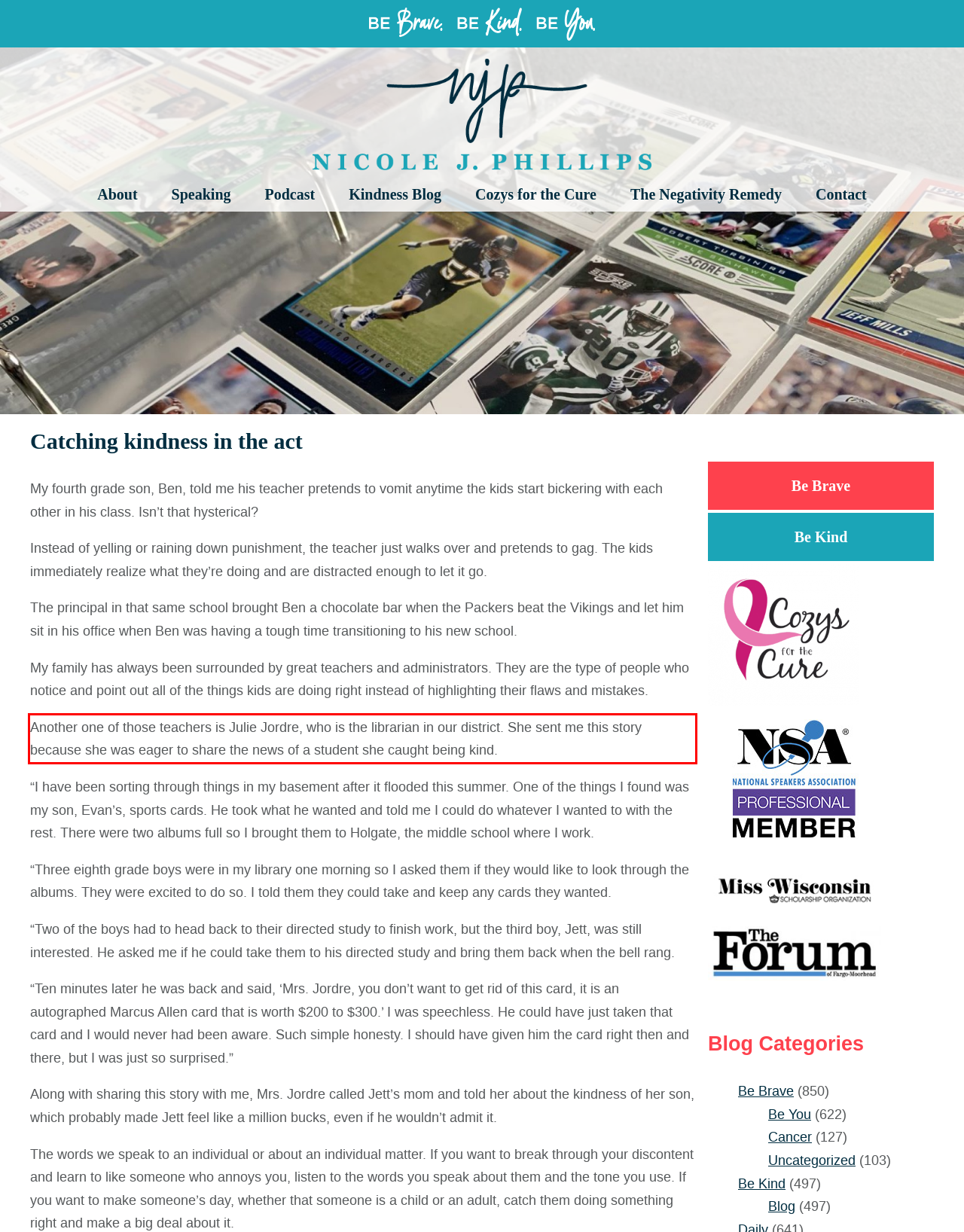You are given a screenshot showing a webpage with a red bounding box. Perform OCR to capture the text within the red bounding box.

Another one of those teachers is Julie Jordre, who is the librarian in our district. She sent me this story because she was eager to share the news of a student she caught being kind.